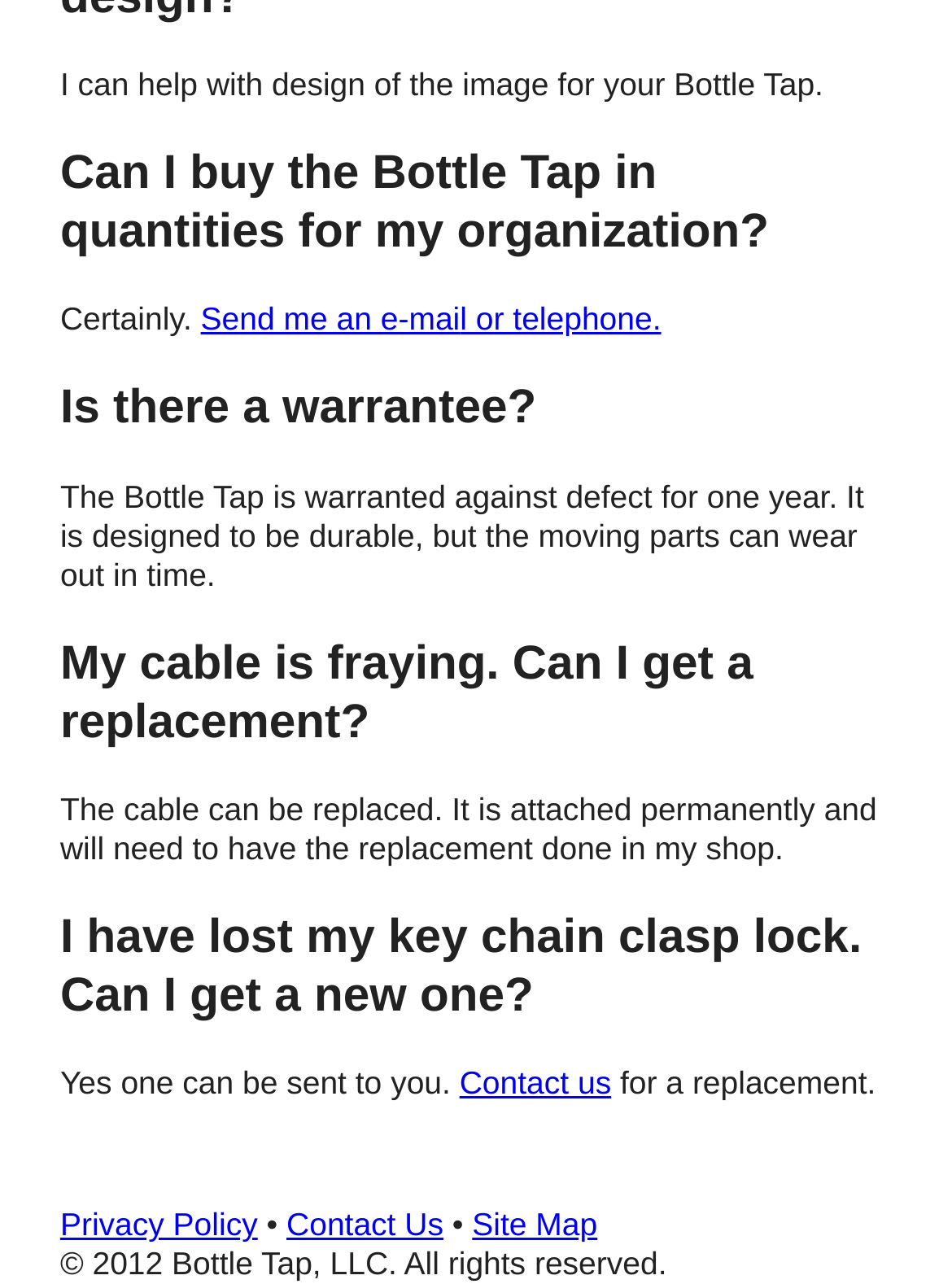How can I get a replacement cable?
Answer with a single word or phrase, using the screenshot for reference.

in the shop